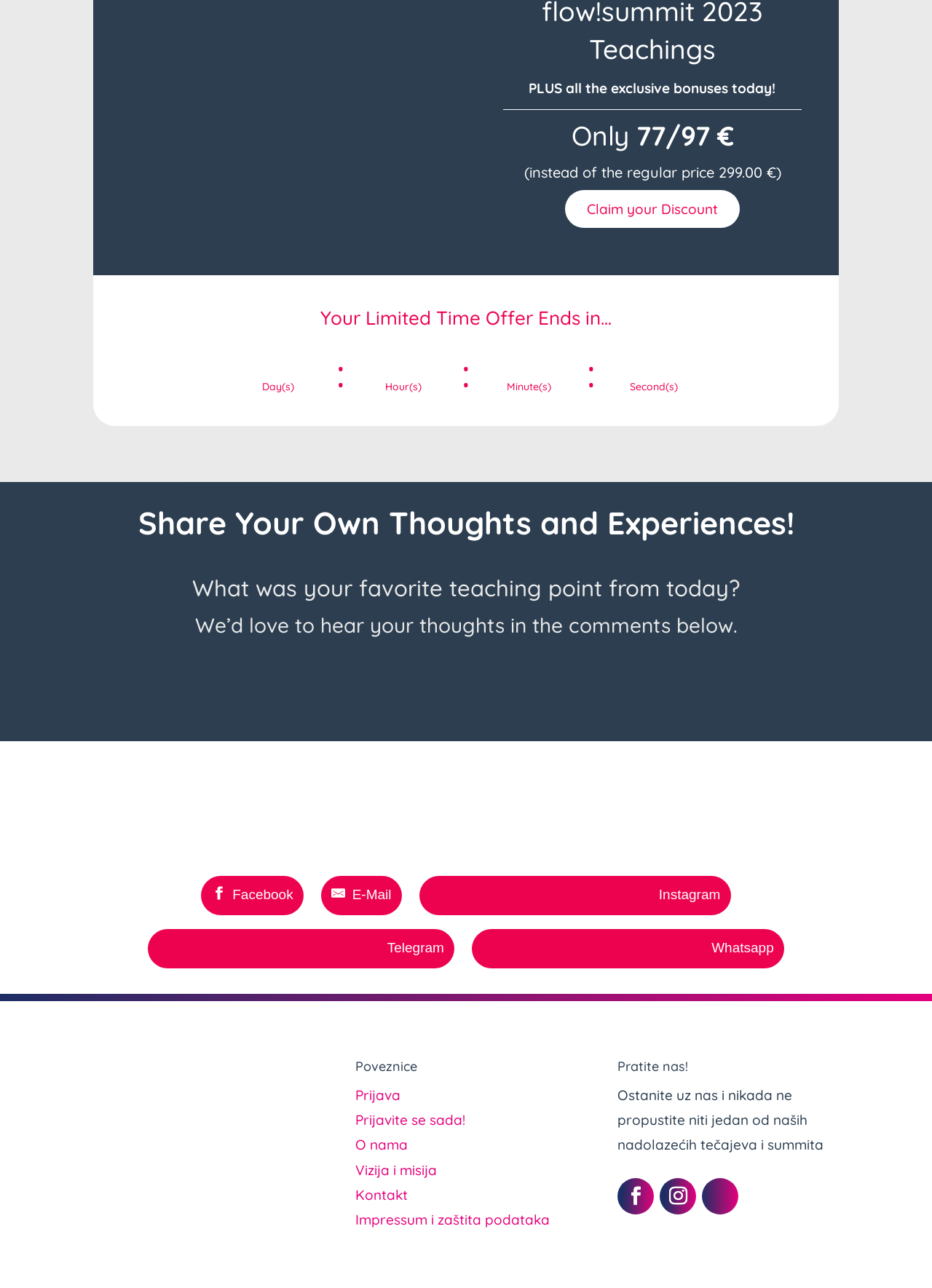Identify the bounding box coordinates for the region to click in order to carry out this instruction: "Follow us on Instagram". Provide the coordinates using four float numbers between 0 and 1, formatted as [left, top, right, bottom].

[0.45, 0.68, 0.784, 0.711]